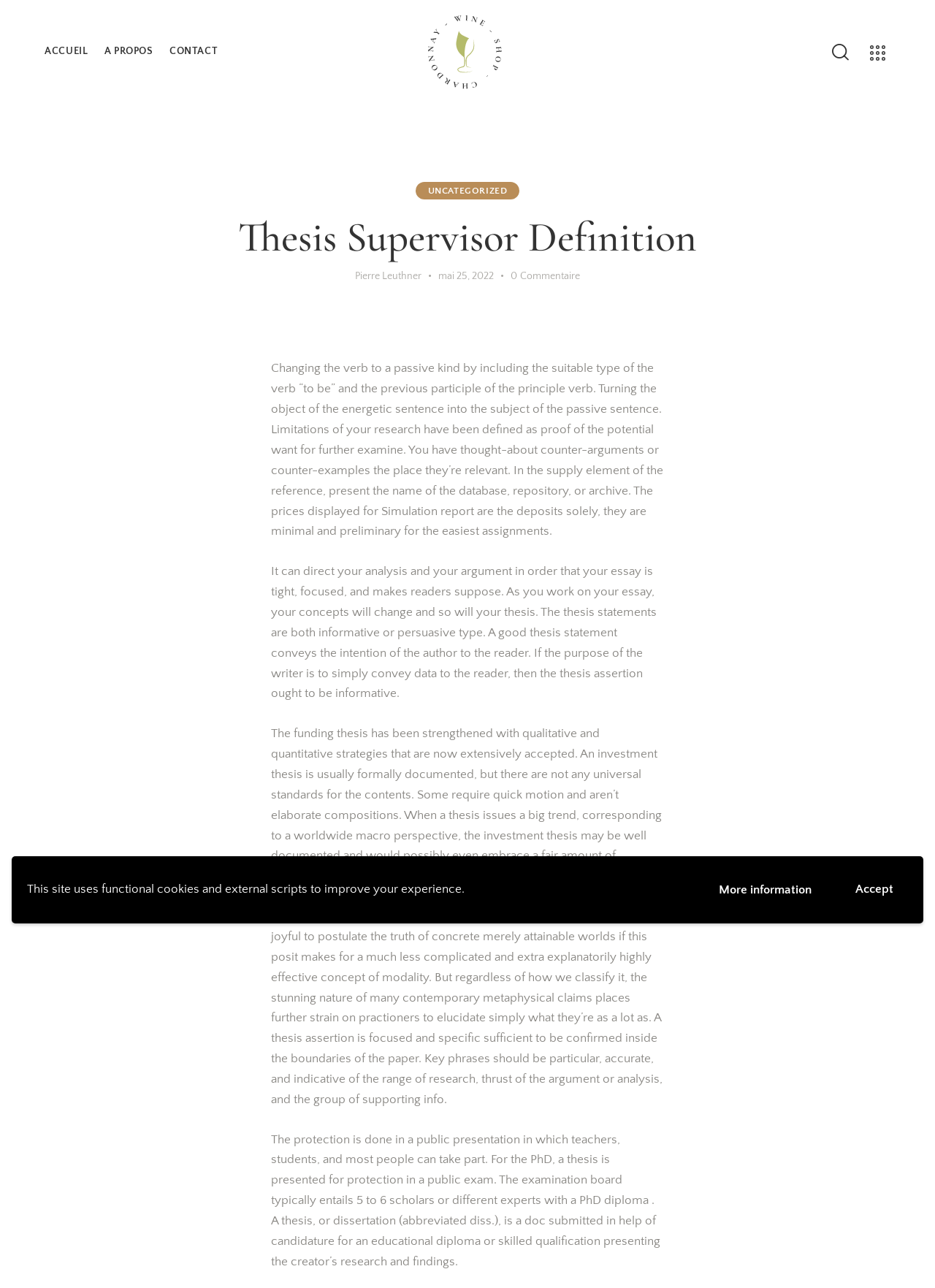Predict the bounding box of the UI element based on the description: "Contact". The coordinates should be four float numbers between 0 and 1, formatted as [left, top, right, bottom].

[0.172, 0.027, 0.242, 0.053]